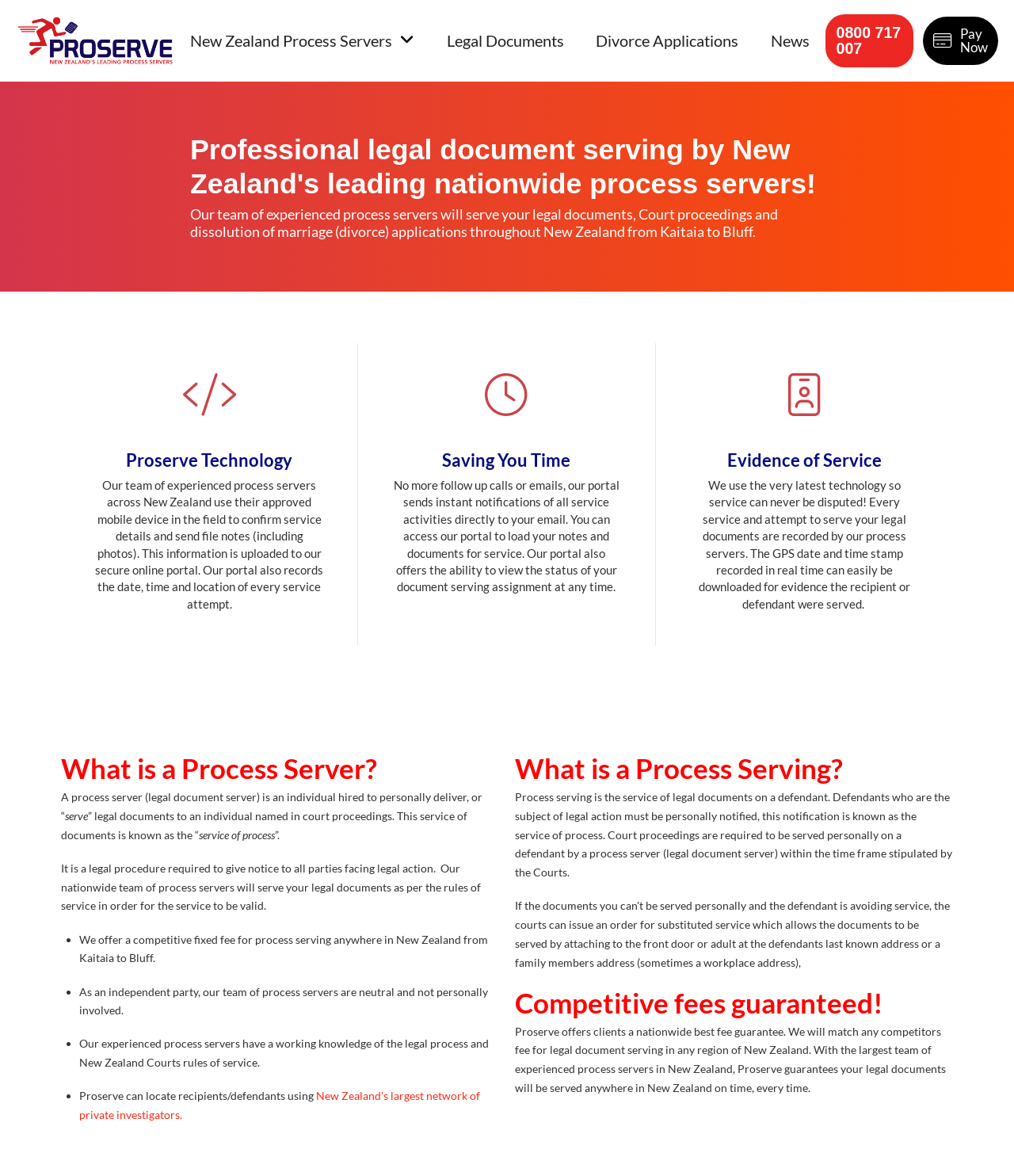Illustrate the webpage's structure and main components comprehensively.

This webpage is about Proserve, a process serving company in New Zealand. At the top, there is a navigation menu with links to different sections of the website, including "Nationwide process servers", "Legal Documents", "Divorce Applications", "News", and a phone number "0800 717 007". 

Below the navigation menu, there is a heading that reads "Professional legal document serving by New Zealand's leading nationwide process servers!" followed by a paragraph of text that describes the company's services. 

To the left of this heading, there is a section titled "Proserve Technology" that explains how the company uses mobile devices and a secure online portal to confirm service details and send file notes. 

Next to this section, there is another section titled "Saving You Time" that describes how the company's portal sends instant notifications of service activities and allows clients to view the status of their document serving assignments. 

Further down, there is a section titled "Evidence of Service" that explains how the company uses GPS technology to record service attempts and provide evidence of service. 

Below this section, there is a heading that asks "What is a Process Server?" followed by a paragraph of text that explains the role of a process server in delivering legal documents. 

Next, there is a list of bullet points that outlines the benefits of using Proserve, including competitive fixed fees, neutrality, and experienced process servers. 

Finally, there are two more sections, one titled "What is a Process Serving?" that explains the process of serving legal documents, and another titled "Competitive fees guaranteed!" that describes the company's fee guarantee.